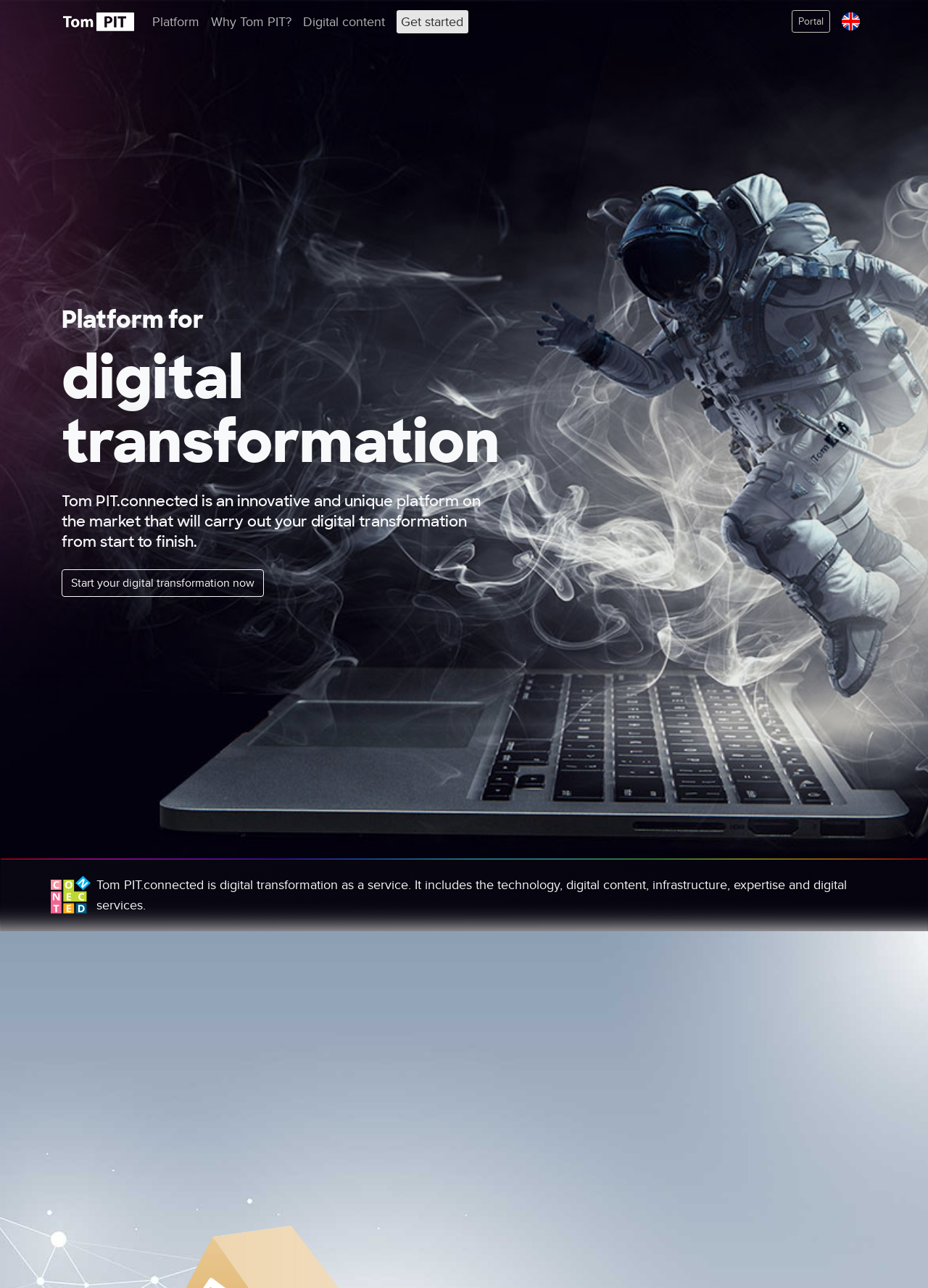Please identify the bounding box coordinates of the element on the webpage that should be clicked to follow this instruction: "Click on the 'Platform' link". The bounding box coordinates should be given as four float numbers between 0 and 1, formatted as [left, top, right, bottom].

[0.158, 0.005, 0.221, 0.029]